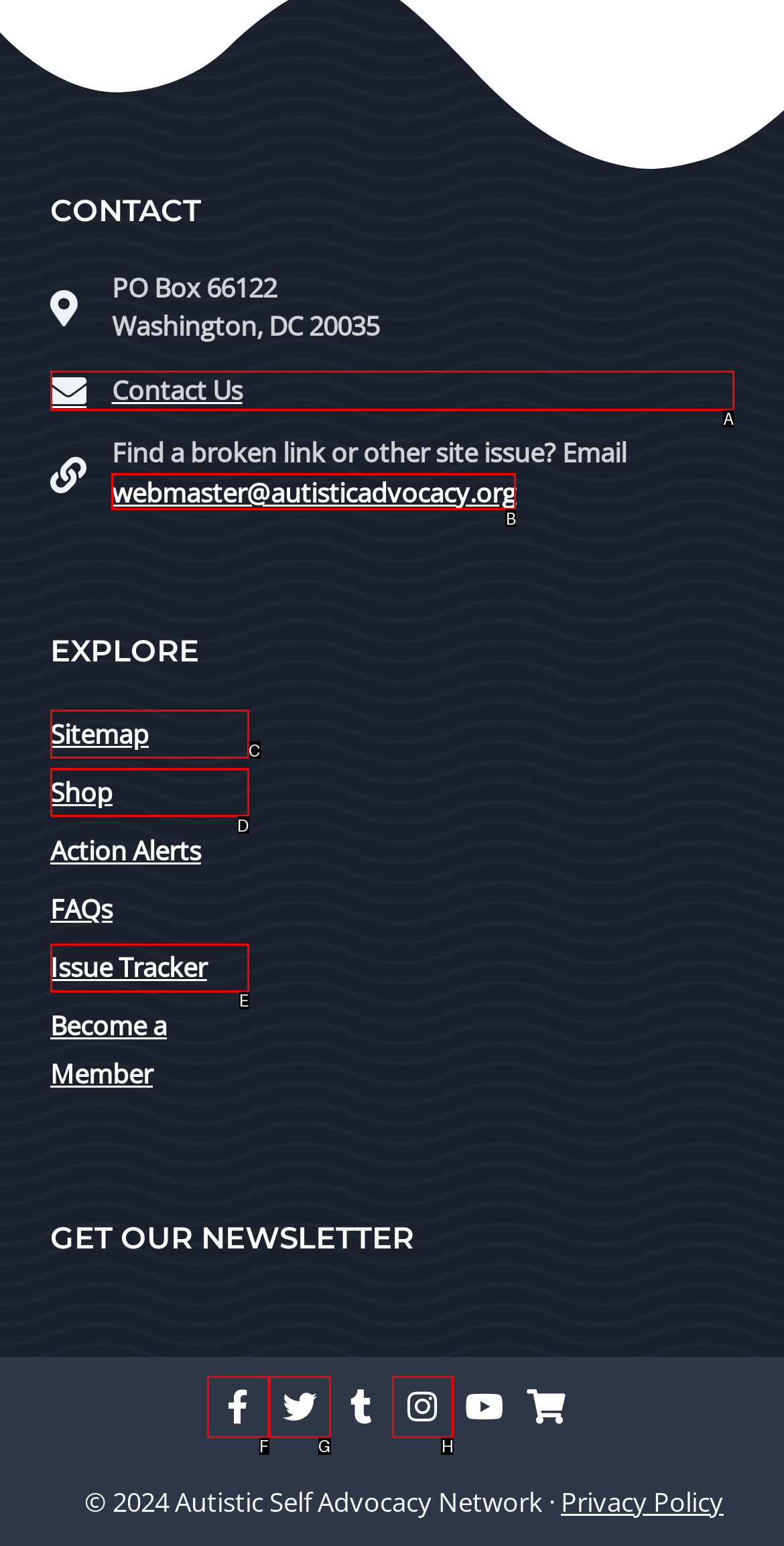Given the description: Issue Tracker, select the HTML element that matches it best. Reply with the letter of the chosen option directly.

E